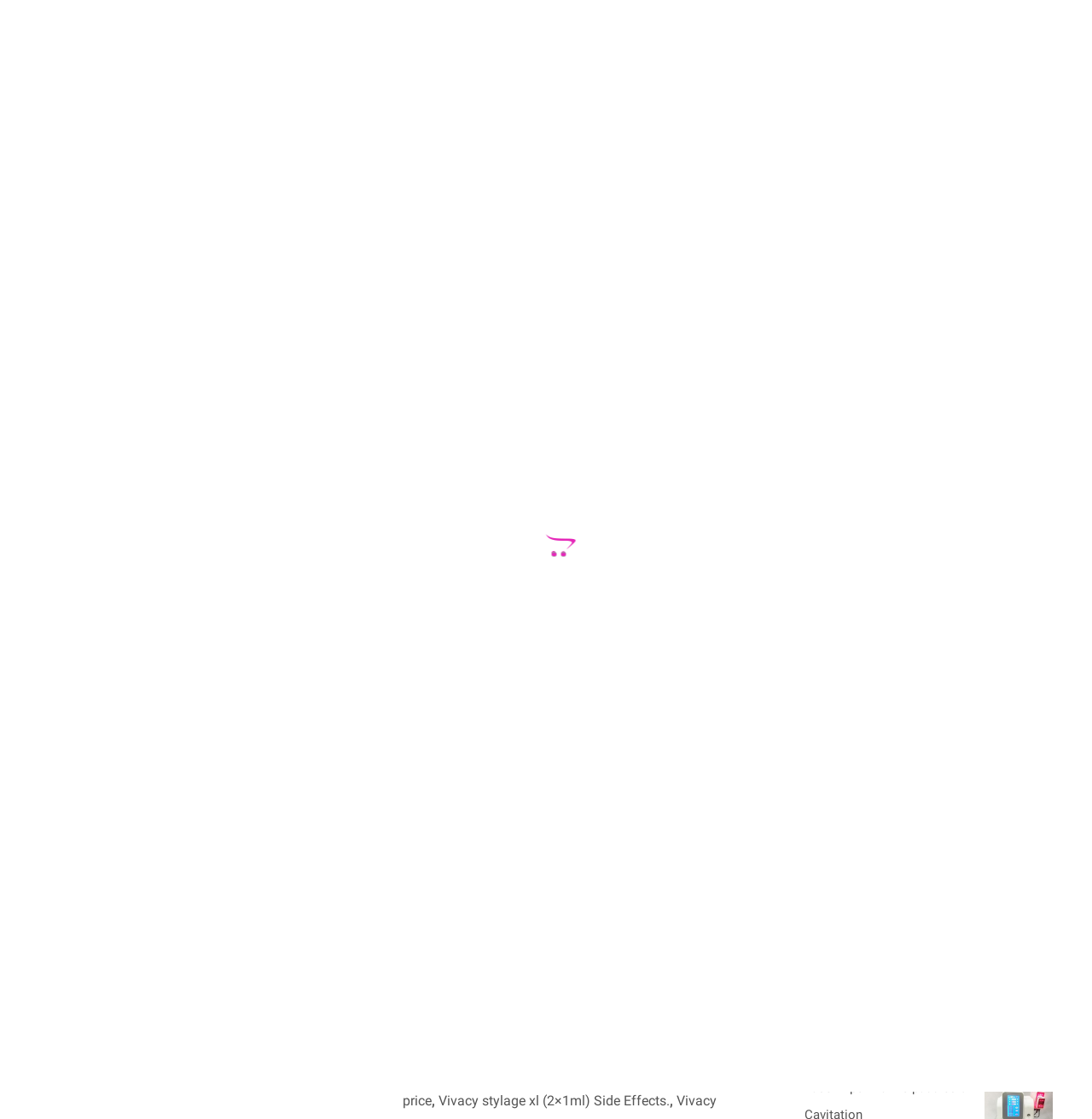Please determine the bounding box coordinates of the element's region to click in order to carry out the following instruction: "Contact us". The coordinates should be four float numbers between 0 and 1, i.e., [left, top, right, bottom].

[0.557, 0.065, 0.636, 0.091]